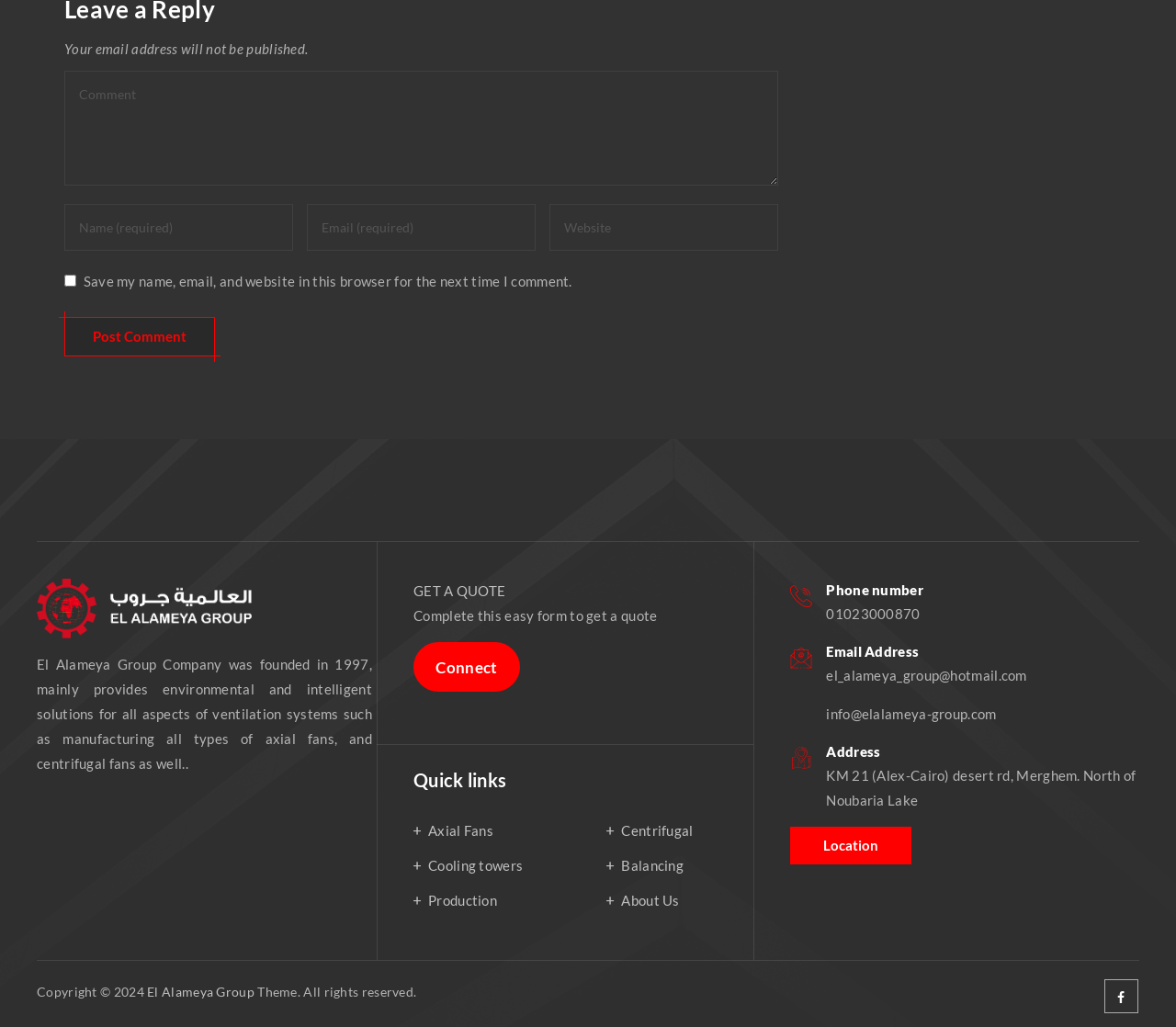Determine the coordinates of the bounding box for the clickable area needed to execute this instruction: "Get a quote".

[0.352, 0.567, 0.43, 0.583]